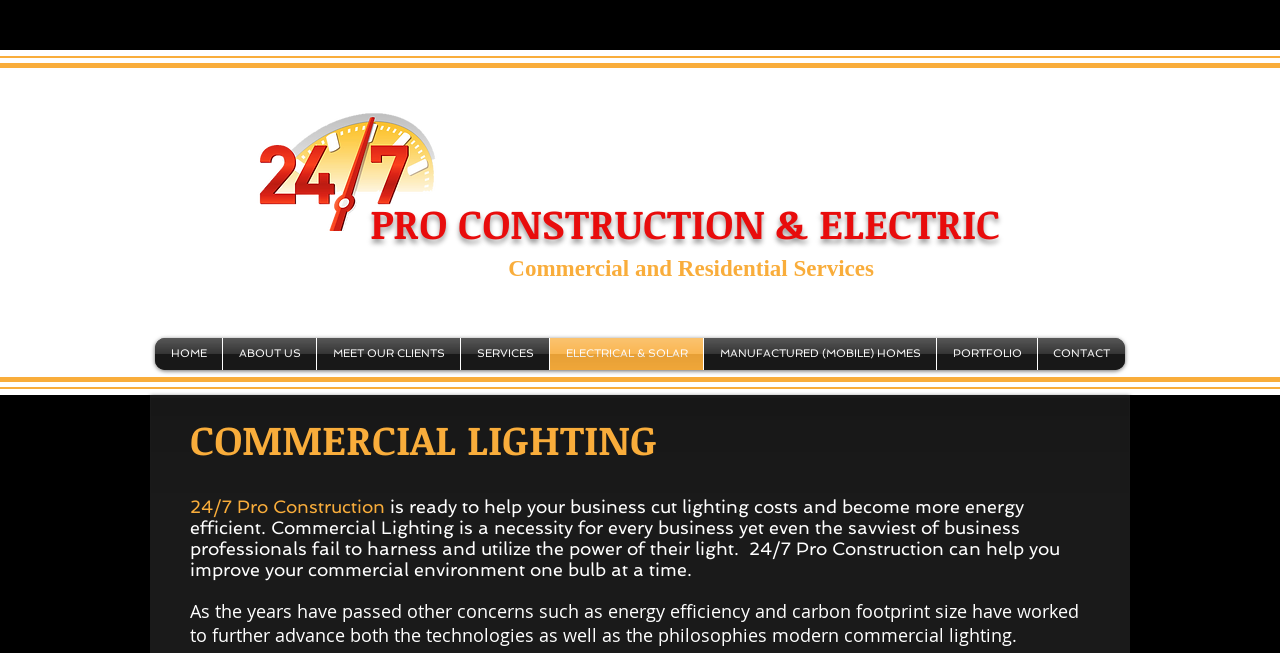Please find the bounding box coordinates of the element that needs to be clicked to perform the following instruction: "Contact 24/7 Pro Construction". The bounding box coordinates should be four float numbers between 0 and 1, represented as [left, top, right, bottom].

[0.811, 0.518, 0.879, 0.567]